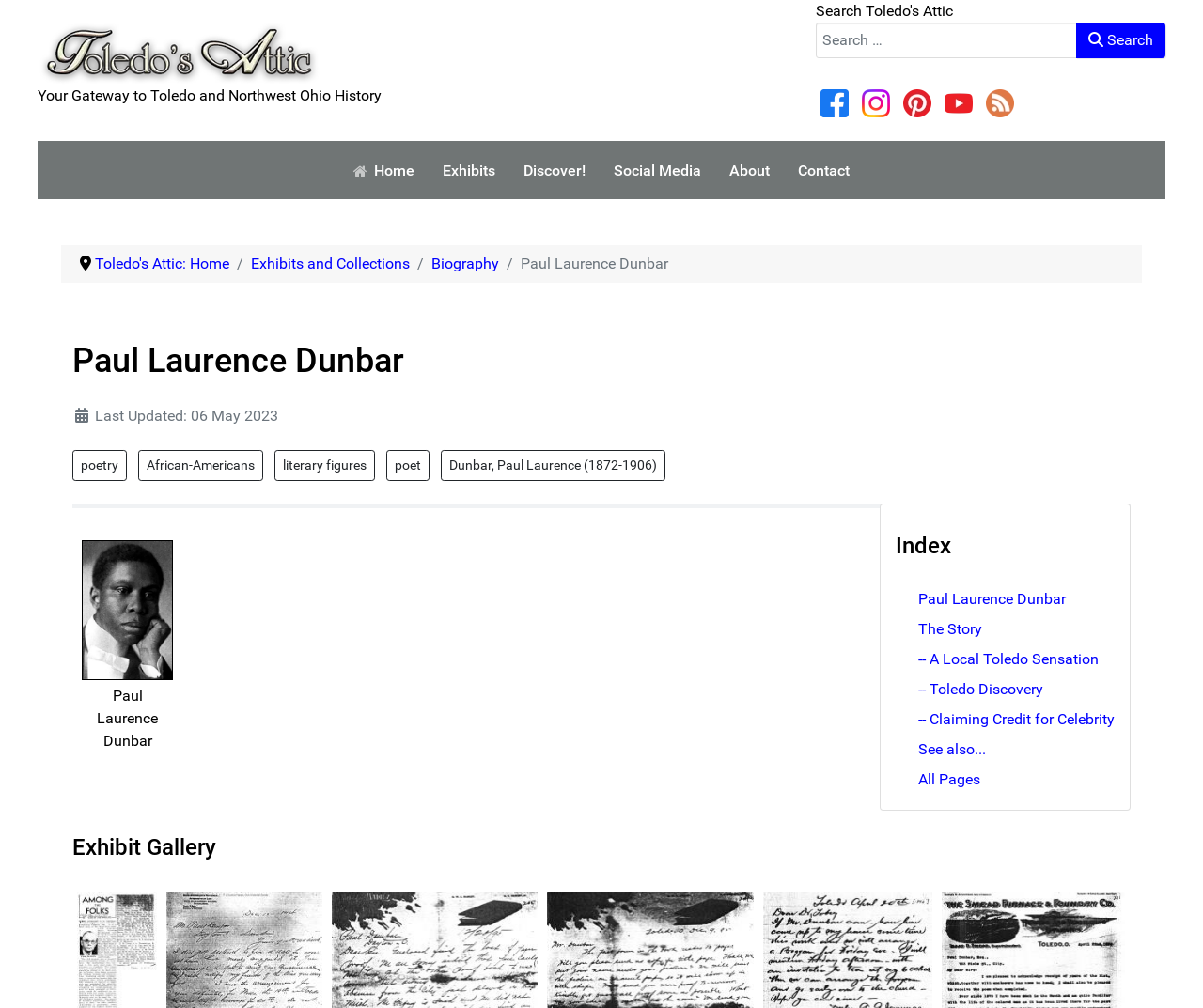Describe all the key features and sections of the webpage thoroughly.

This webpage is dedicated to Paul Laurence Dunbar, a renowned poet and literary figure. At the top left corner, there is a link and an image with the title "Your Gateway to Toledo and Northwest Ohio History", which serves as a virtual museum for commercial, industrial, social, and local history and cultural heritage. 

On the top right side, there is a search bar with a button labeled "Search" and a placeholder text "Search Toledo's Attic". Below the search bar, there are links to the website's social media pages, including Facebook, Instagram, Pinterest, and YouTube, each accompanied by an image. 

The main navigation menu is located below the title, with links to "Home", "Exhibits", "Discover!", "Social Media", "About", and "Contact". 

The main content area is divided into sections. The first section has a heading "Paul Laurence Dunbar" and a description list with a last updated timestamp. Below this section, there are links to related topics such as poetry, African-Americans, literary figures, and the poet's biography.

The next section is an index with links to various pages, including "The Story", "A Local Toledo Sensation", "Toledo Discovery", and "Claiming Credit for Celebrity". There is also a link to "See also..." and "All Pages".

On the right side of the index, there is a figure with an image of Paul Laurence Dunbar. Below the figure, there are two headings, one with no text and another labeled "Exhibit Gallery".